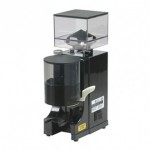What is the purpose of the transparent hopper?
Please answer the question with a detailed and comprehensive explanation.

The transparent hopper at the top of the grinder allows for easy monitoring of coffee bean levels, as stated in the caption, making it convenient to track the amount of coffee beans.